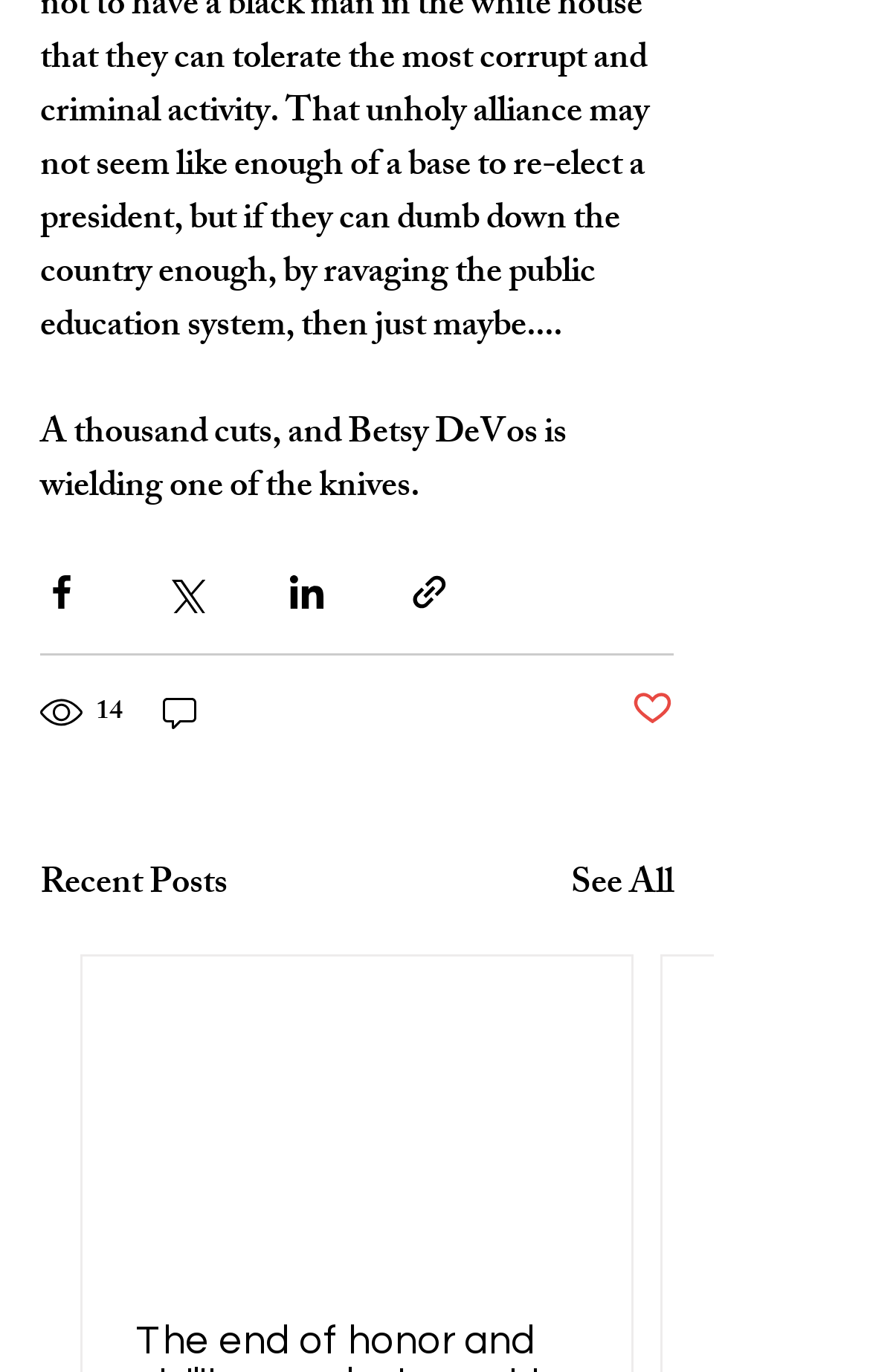Please mark the clickable region by giving the bounding box coordinates needed to complete this instruction: "Share via link".

[0.469, 0.417, 0.518, 0.448]